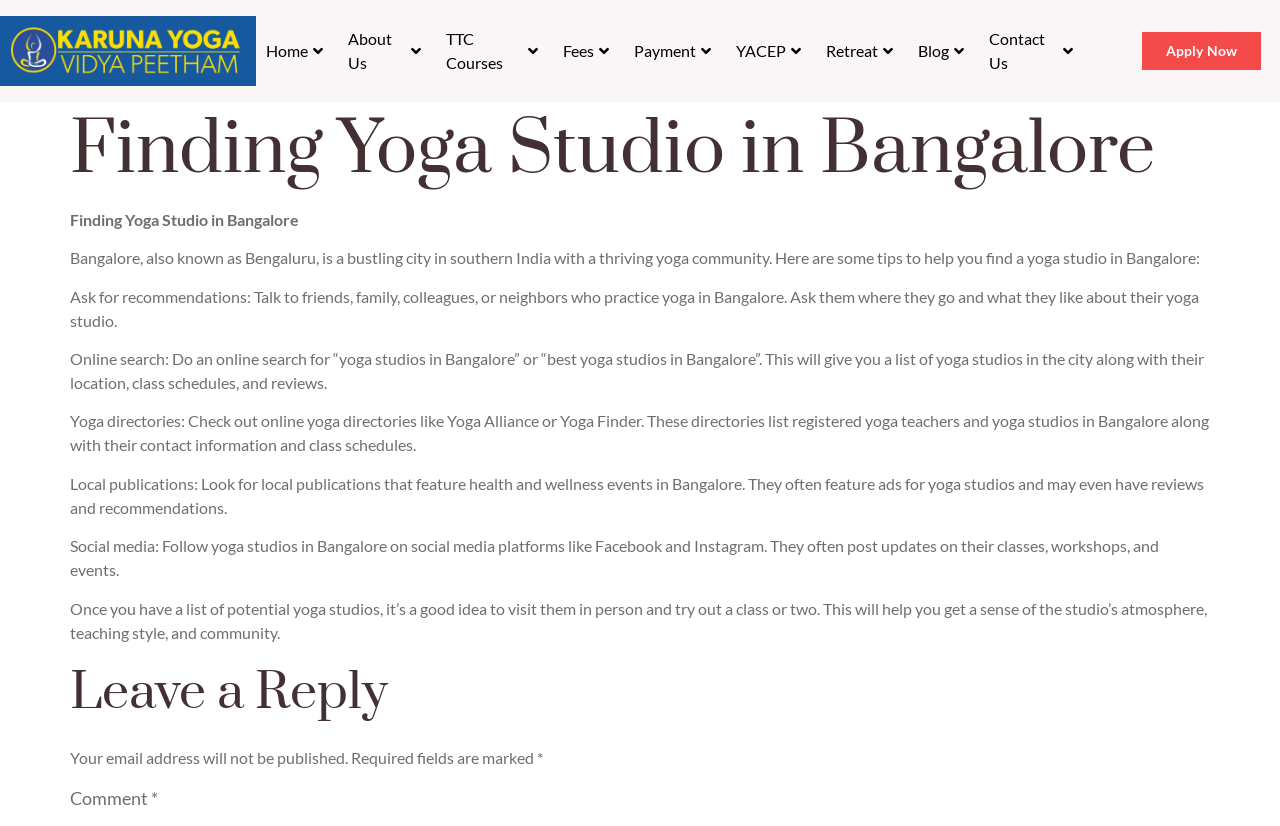What is the first tip to find a yoga studio in Bangalore?
Based on the image, answer the question with a single word or brief phrase.

Ask for recommendations